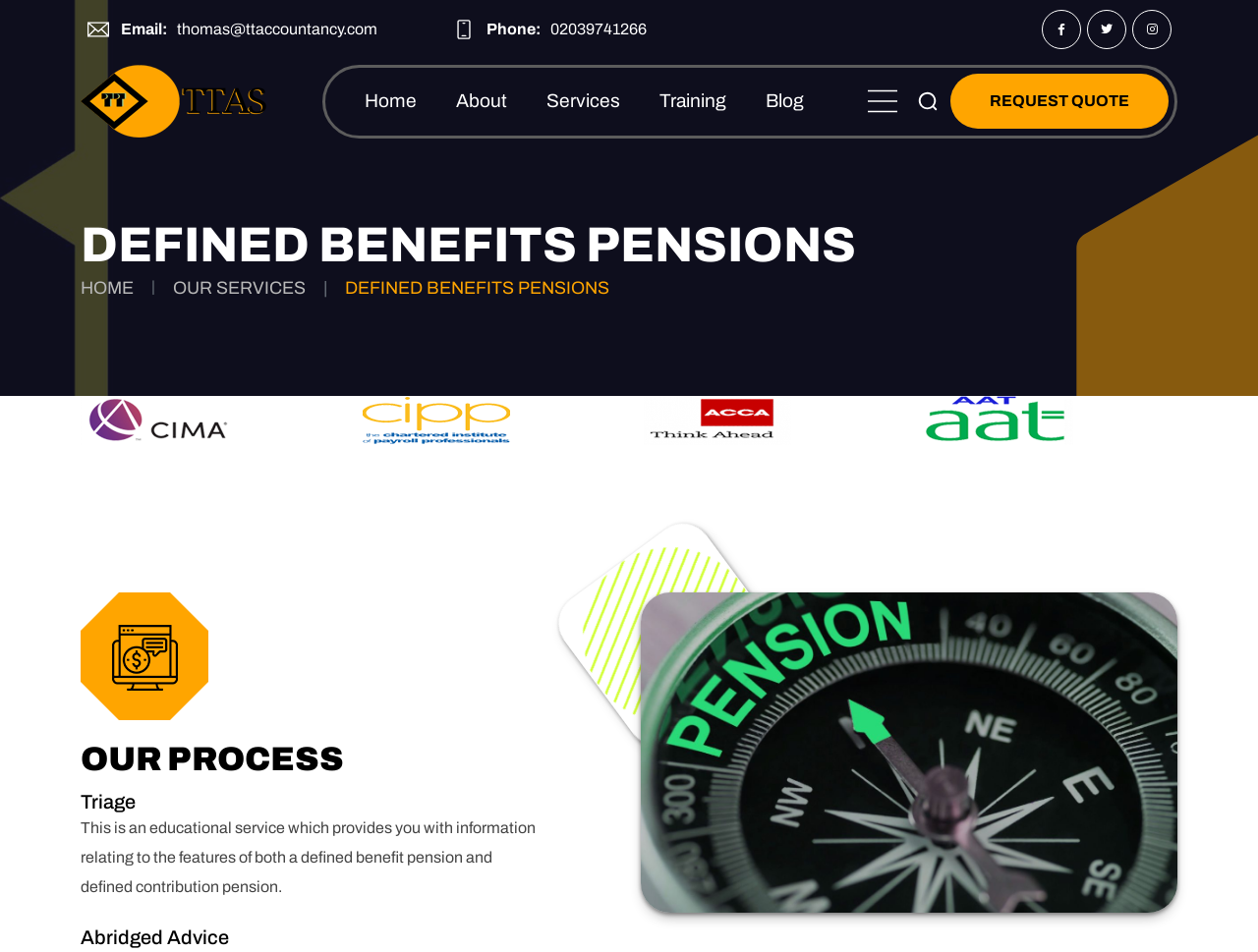Please determine the bounding box coordinates of the element to click on in order to accomplish the following task: "Click the REQUEST QUOTE button". Ensure the coordinates are four float numbers ranging from 0 to 1, i.e., [left, top, right, bottom].

[0.755, 0.078, 0.929, 0.136]